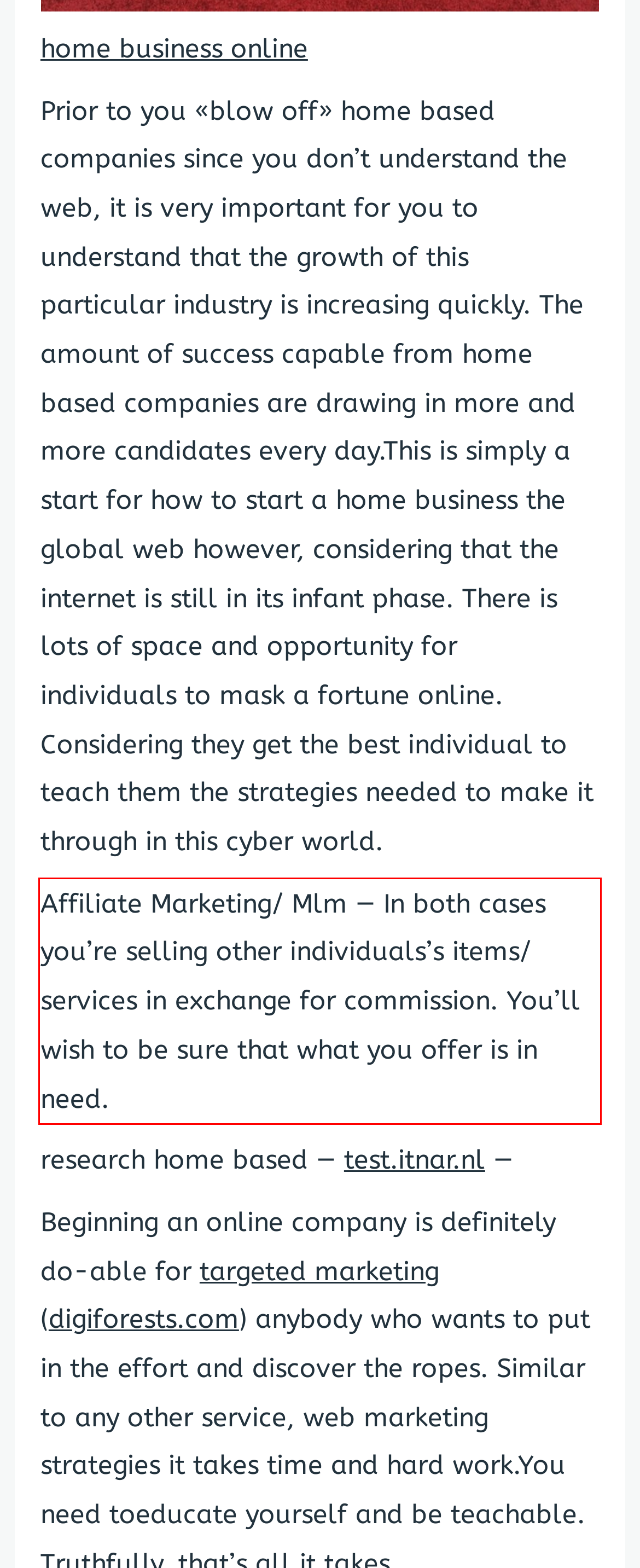You are provided with a screenshot of a webpage that includes a UI element enclosed in a red rectangle. Extract the text content inside this red rectangle.

Affiliate Marketing/ Mlm — In both cases you’re selling other individuals’s items/ services in exchange for commission. You’ll wish to be sure that what you offer is in need.